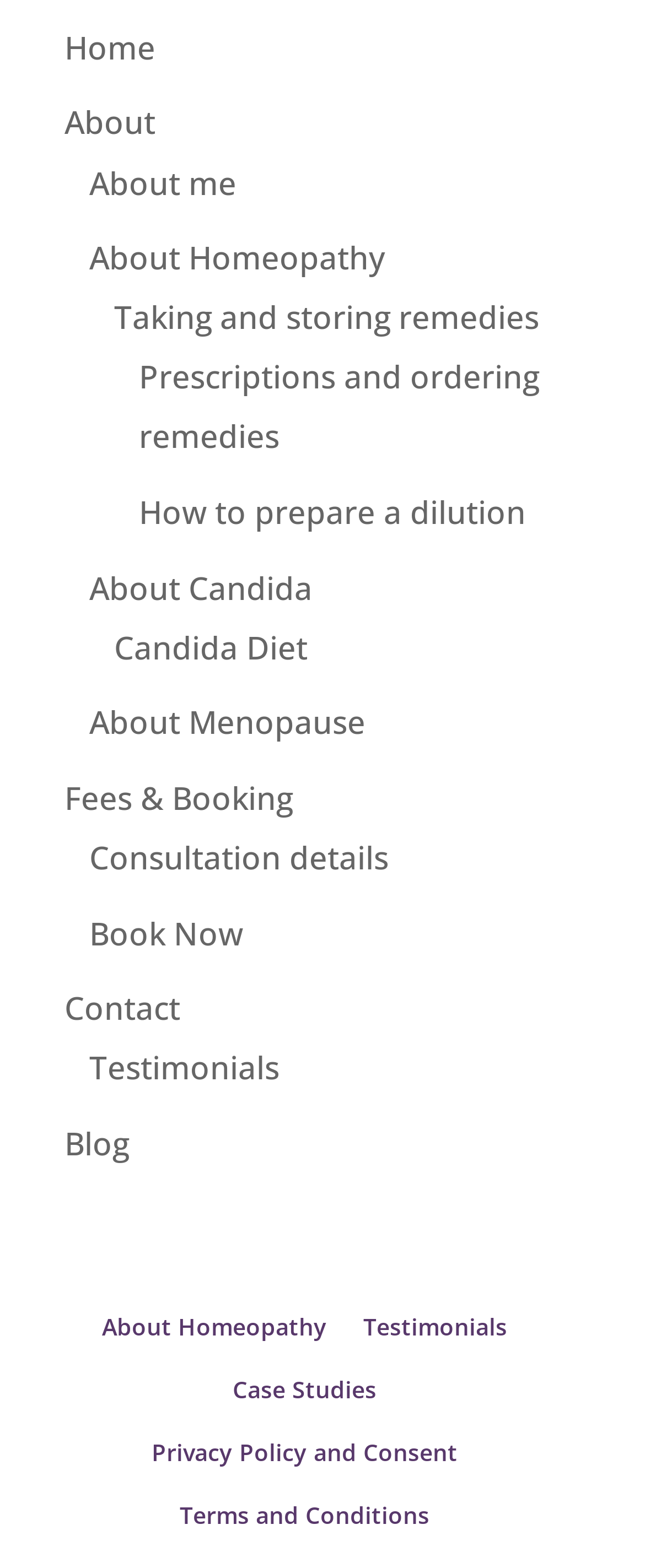What is the main topic of the webpage?
Based on the image, answer the question in a detailed manner.

The webpage has multiple links related to homeopathy, such as 'About Homeopathy', 'Taking and storing remedies', 'Prescriptions and ordering remedies', and 'How to prepare a dilution', which suggests that the main topic of the webpage is homeopathy.